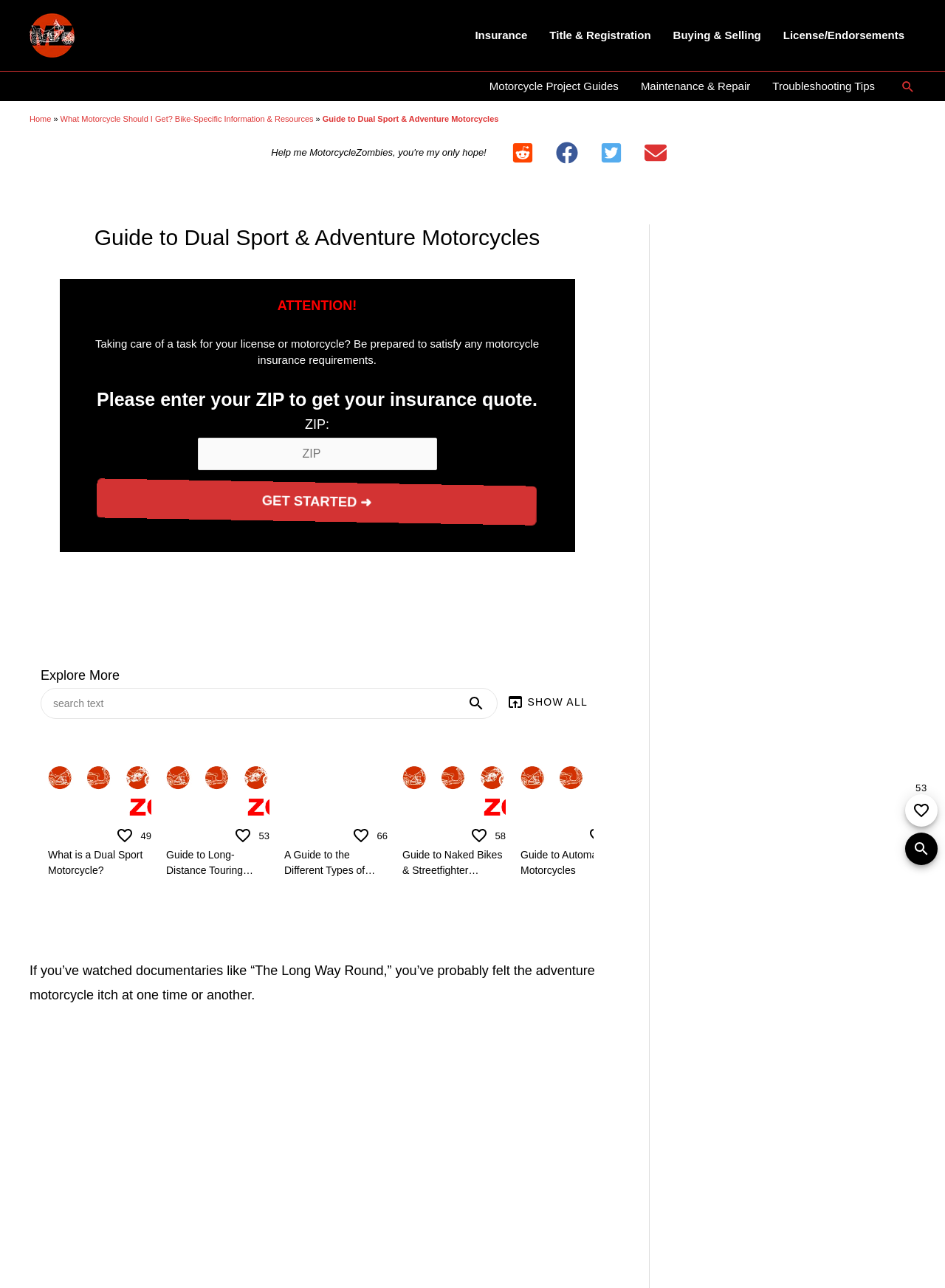Identify the bounding box coordinates of the clickable section necessary to follow the following instruction: "Explore more". The coordinates should be presented as four float numbers from 0 to 1, i.e., [left, top, right, bottom].

[0.043, 0.518, 0.127, 0.53]